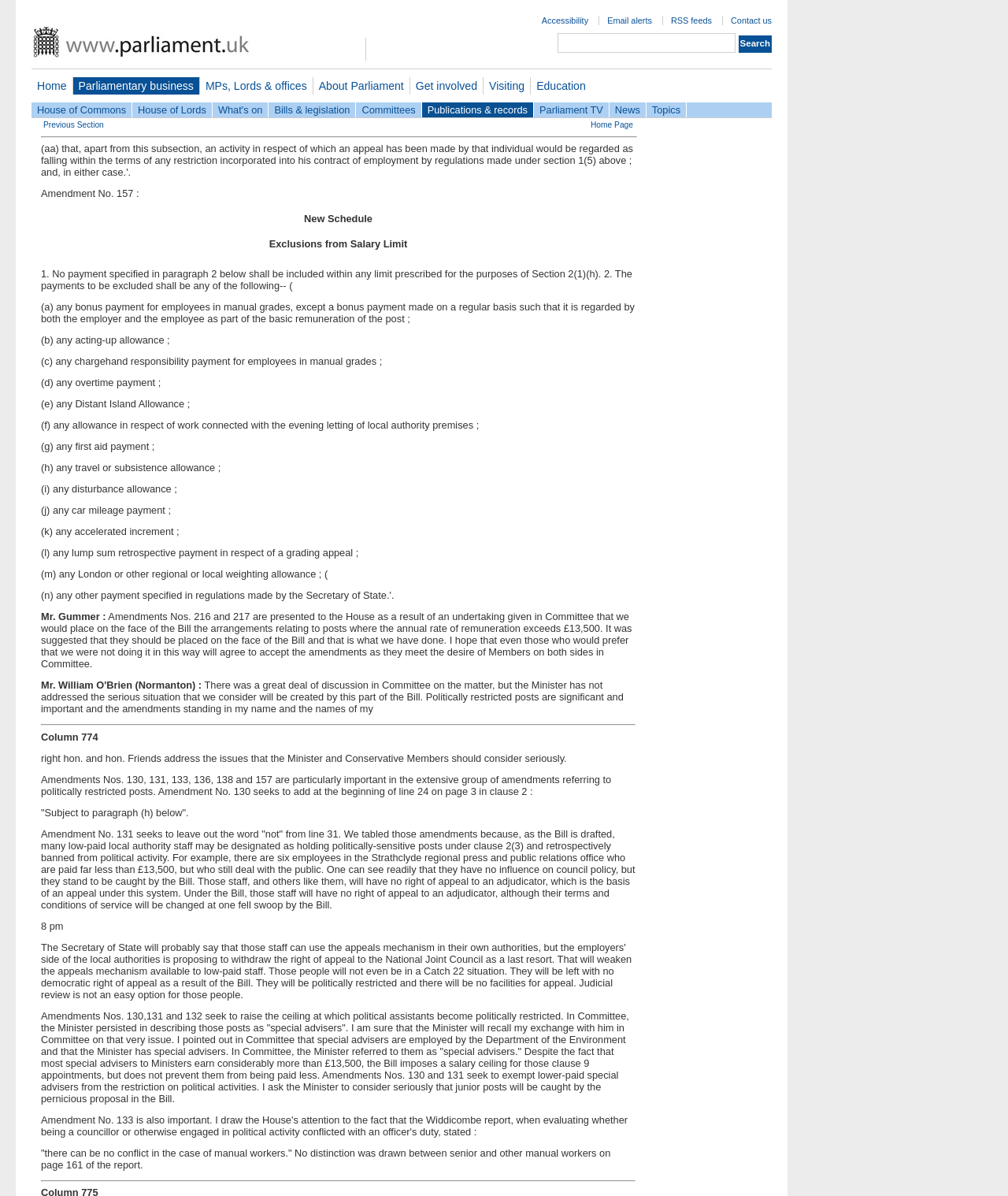Identify the bounding box coordinates for the UI element described as: "MPs, Lords & offices". The coordinates should be provided as four floats between 0 and 1: [left, top, right, bottom].

[0.198, 0.065, 0.31, 0.079]